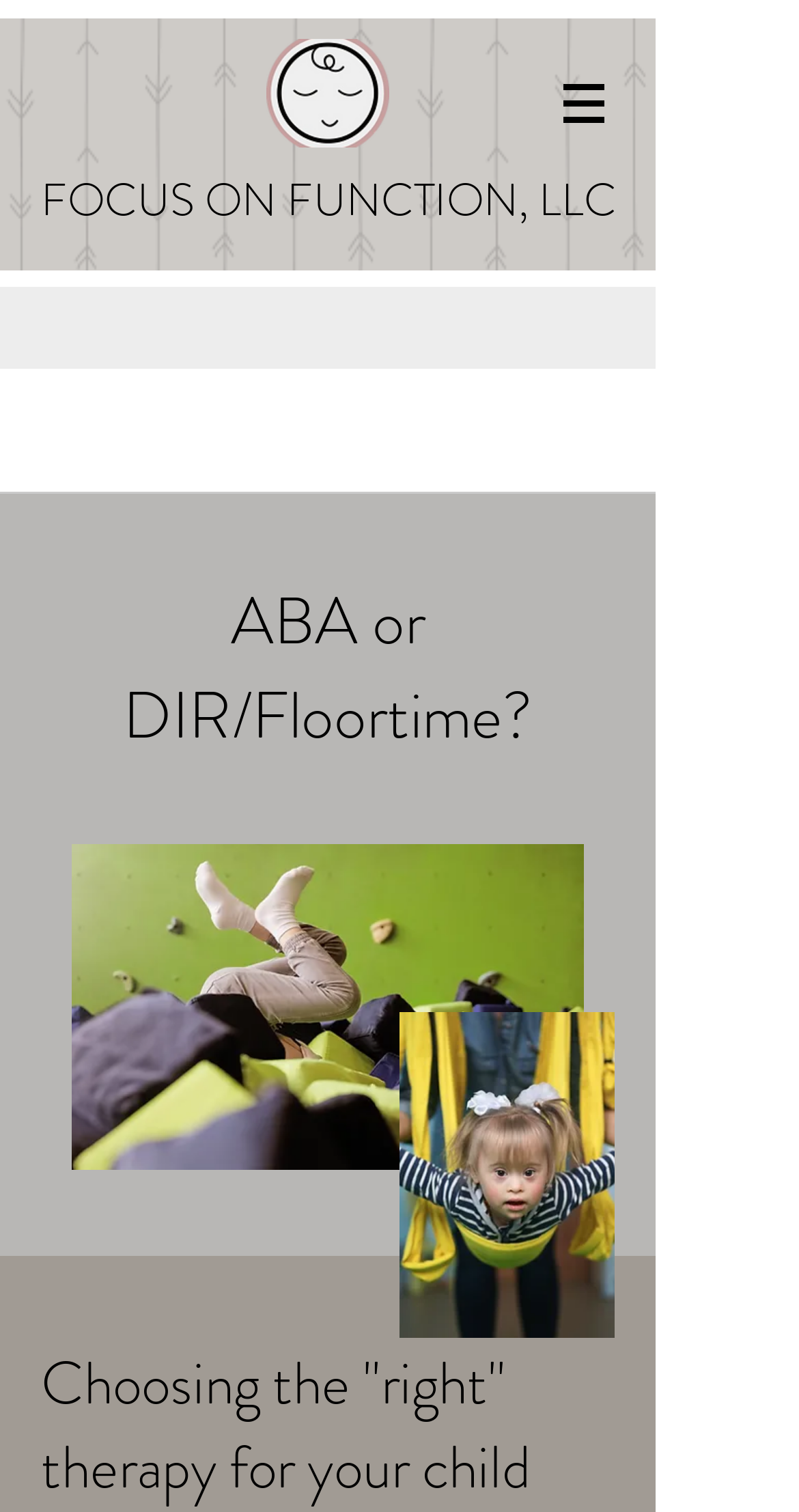Determine the primary headline of the webpage.

ABA or DIR/Floortime?